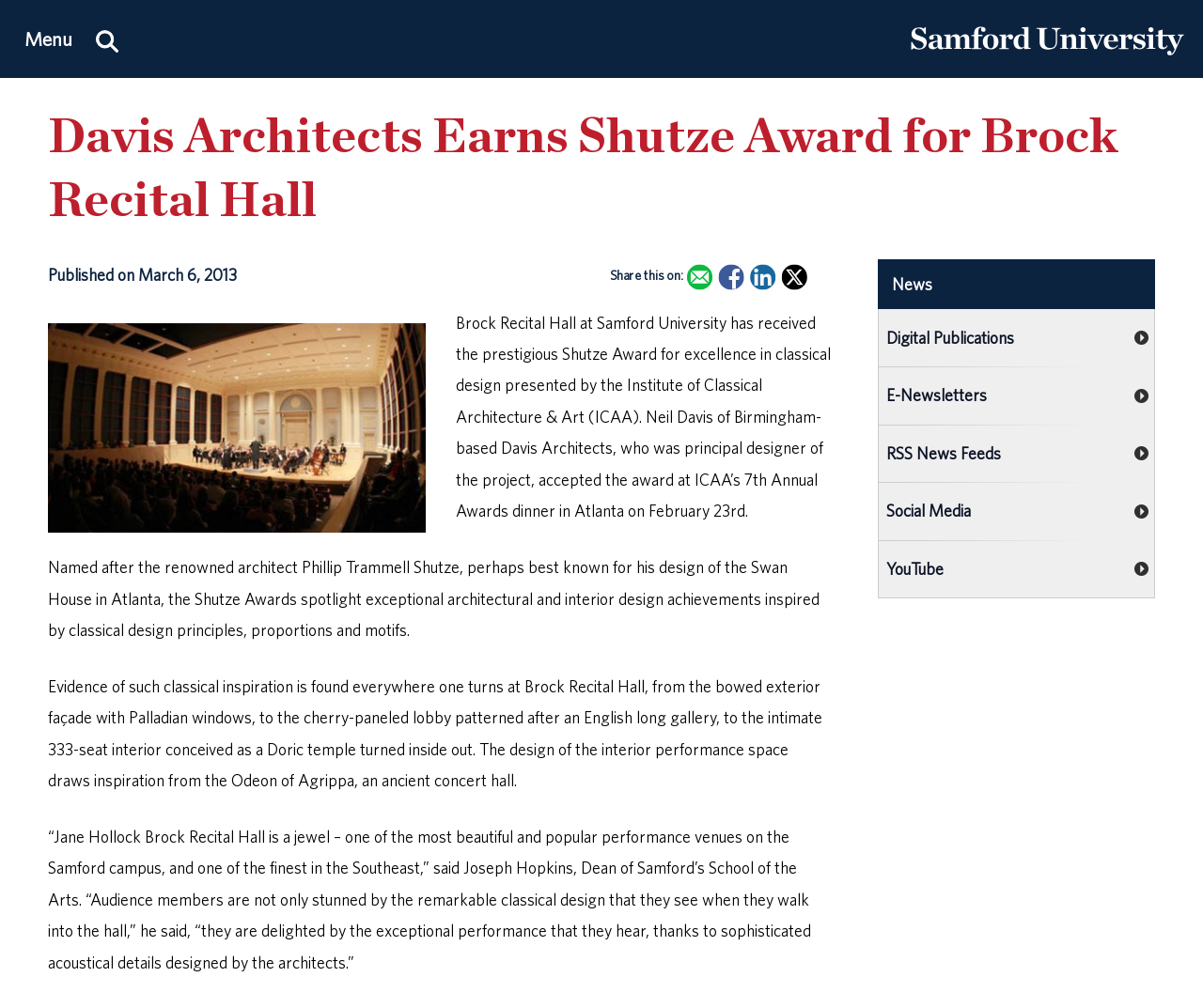Could you locate the bounding box coordinates for the section that should be clicked to accomplish this task: "Return to the homepage.".

[0.756, 0.046, 0.984, 0.066]